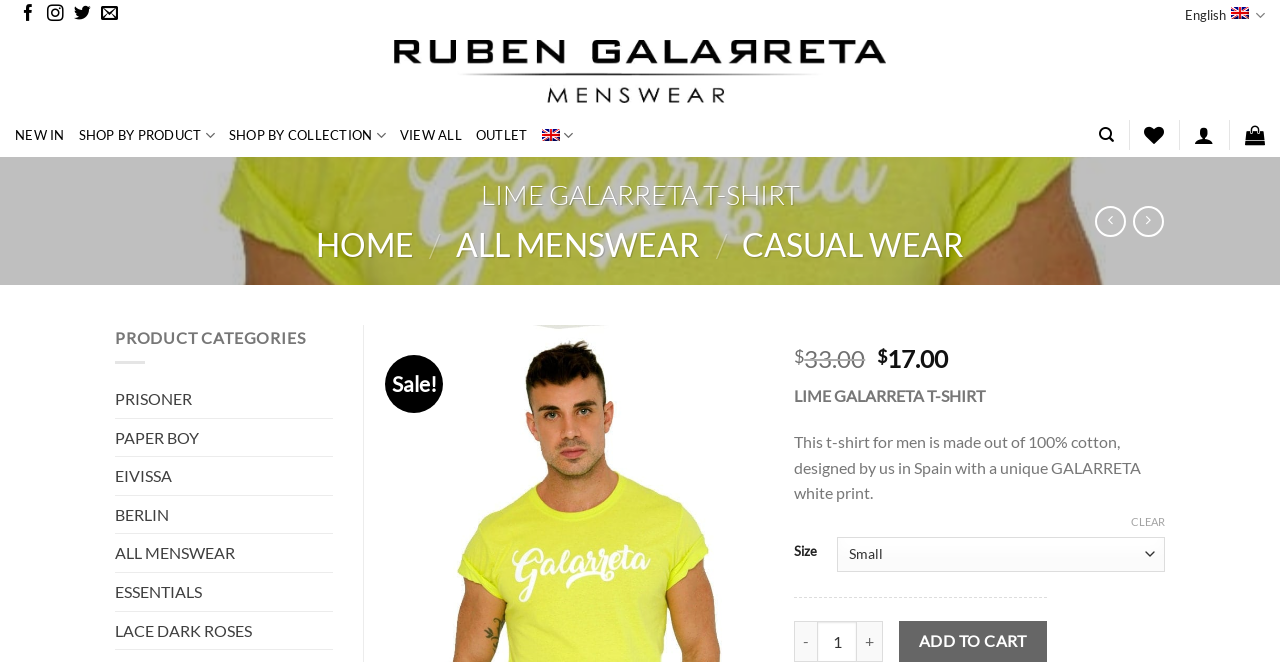What is the original price of the Lime Galarreta T-shirt?
Respond to the question with a well-detailed and thorough answer.

I found the original price by looking at the StaticText 'Original price was: $33.00.' with a bounding box coordinate of [0.685, 0.518, 0.75, 0.67]. This text explicitly states the original price of the Lime Galarreta T-shirt.